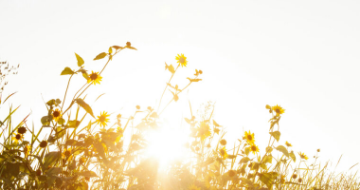What is the atmosphere of the scene?
Provide an in-depth answer to the question, covering all aspects.

The caption states that sunlight streams through the petals, illuminating the flowers and creating a warm, inviting atmosphere, suggesting that the atmosphere of the scene is warm and inviting.